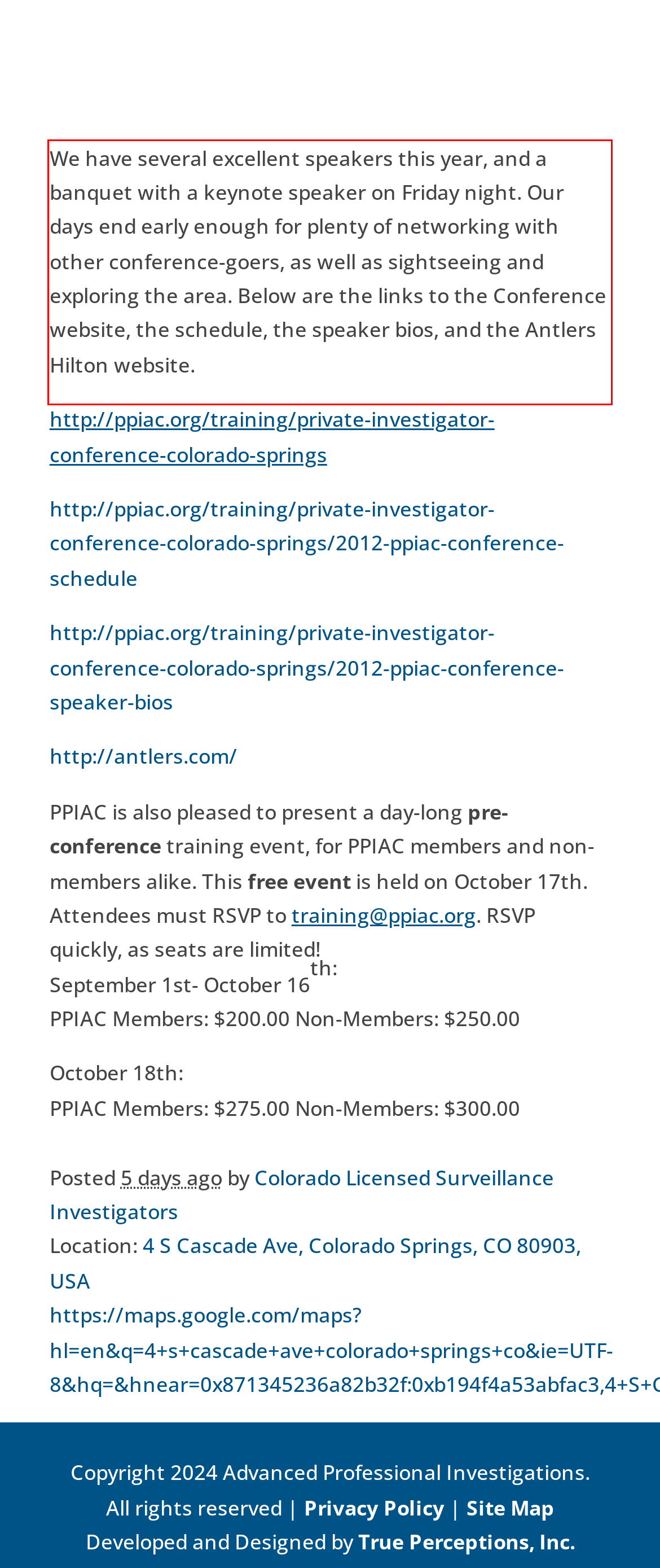Please examine the screenshot of the webpage and read the text present within the red rectangle bounding box.

We have several excellent speakers this year, and a banquet with a keynote speaker on Friday night. Our days end early enough for plenty of networking with other conference-goers, as well as sightseeing and exploring the area. Below are the links to the Conference website, the schedule, the speaker bios, and the Antlers Hilton website.